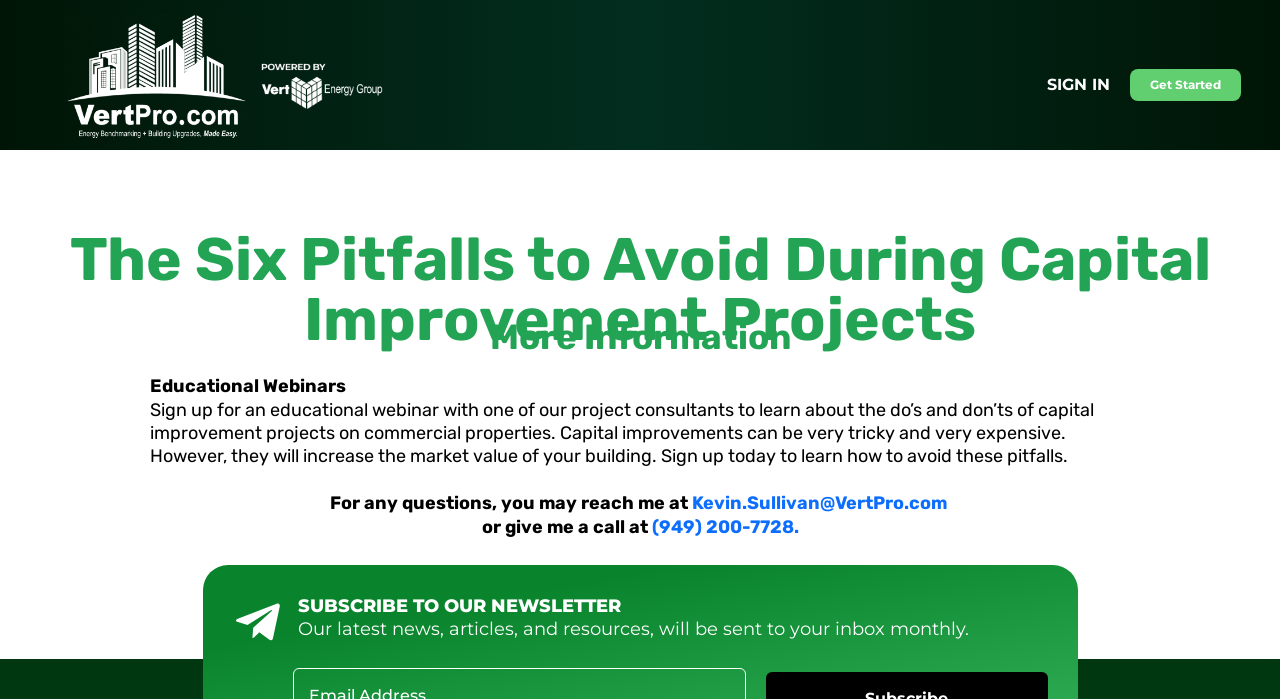How can I contact Kevin Sullivan?
From the details in the image, answer the question comprehensively.

By examining the StaticText elements, I found that Kevin Sullivan's contact information is provided as 'Kevin.Sullivan@VertPro.com' and '(949) 200-7728.'. This suggests that I can contact Kevin Sullivan via email or phone.